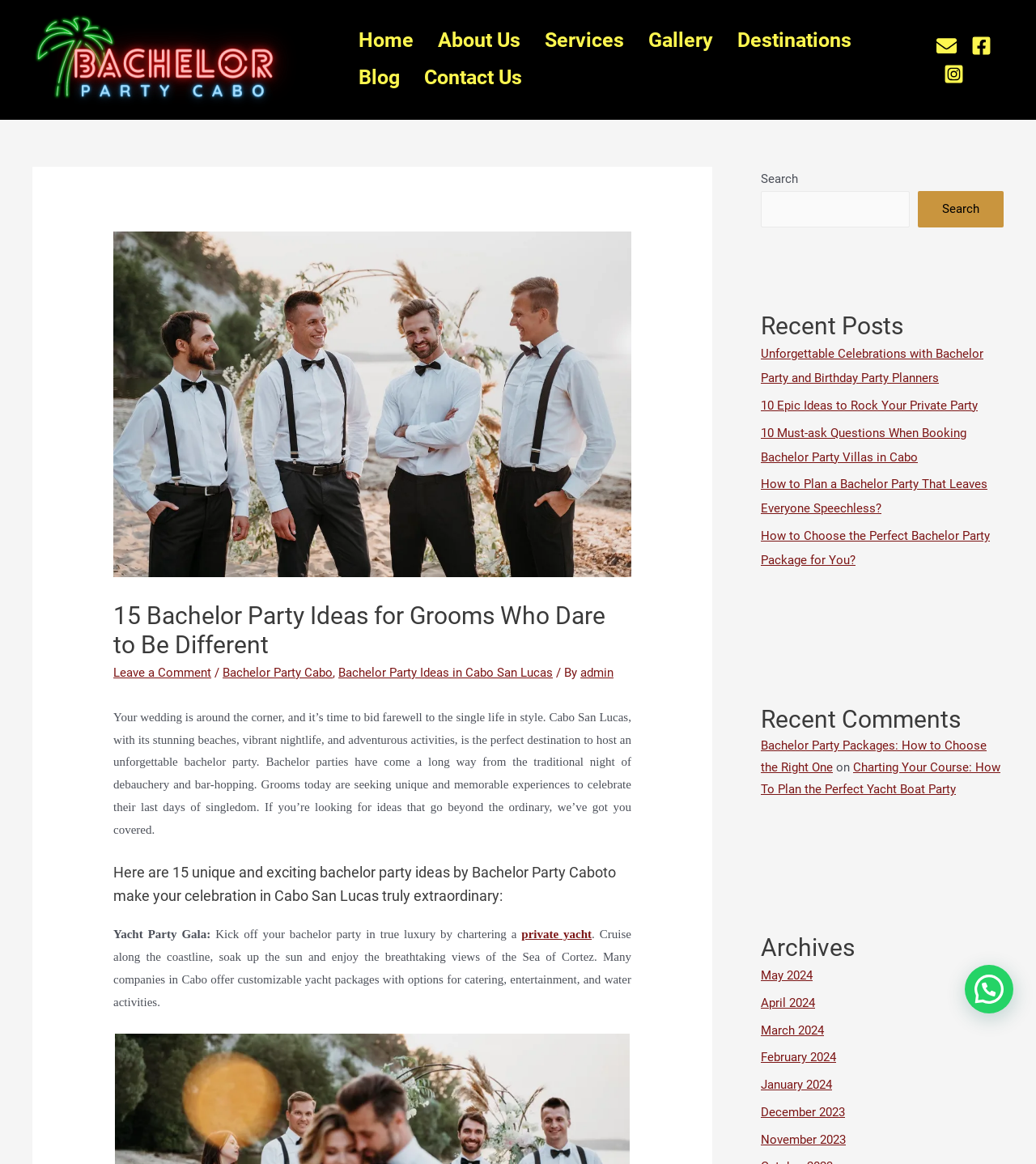Determine the bounding box for the UI element described here: "Blog".

[0.334, 0.051, 0.398, 0.083]